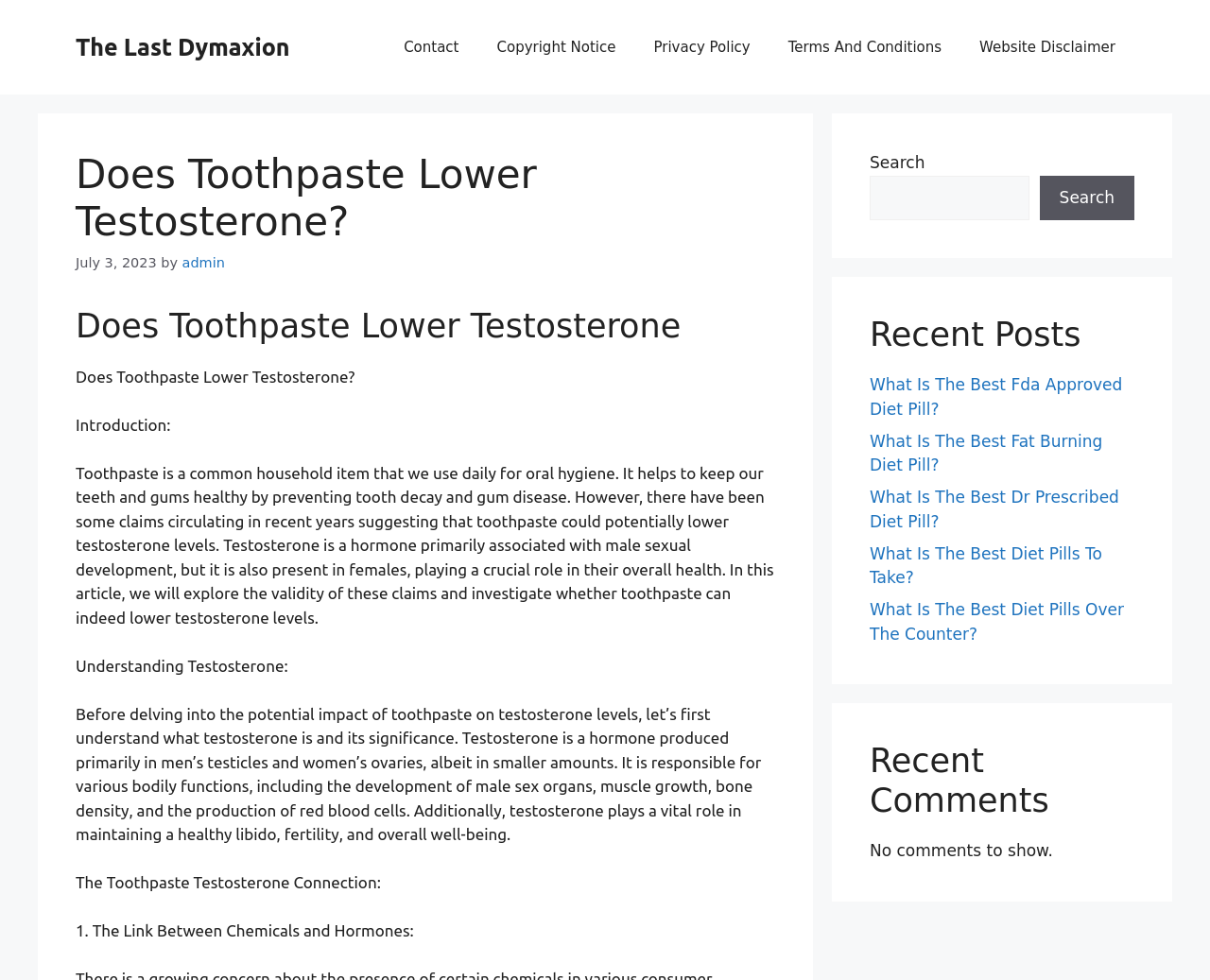Please provide the bounding box coordinates for the UI element as described: "Copyright Notice". The coordinates must be four floats between 0 and 1, represented as [left, top, right, bottom].

[0.395, 0.019, 0.525, 0.077]